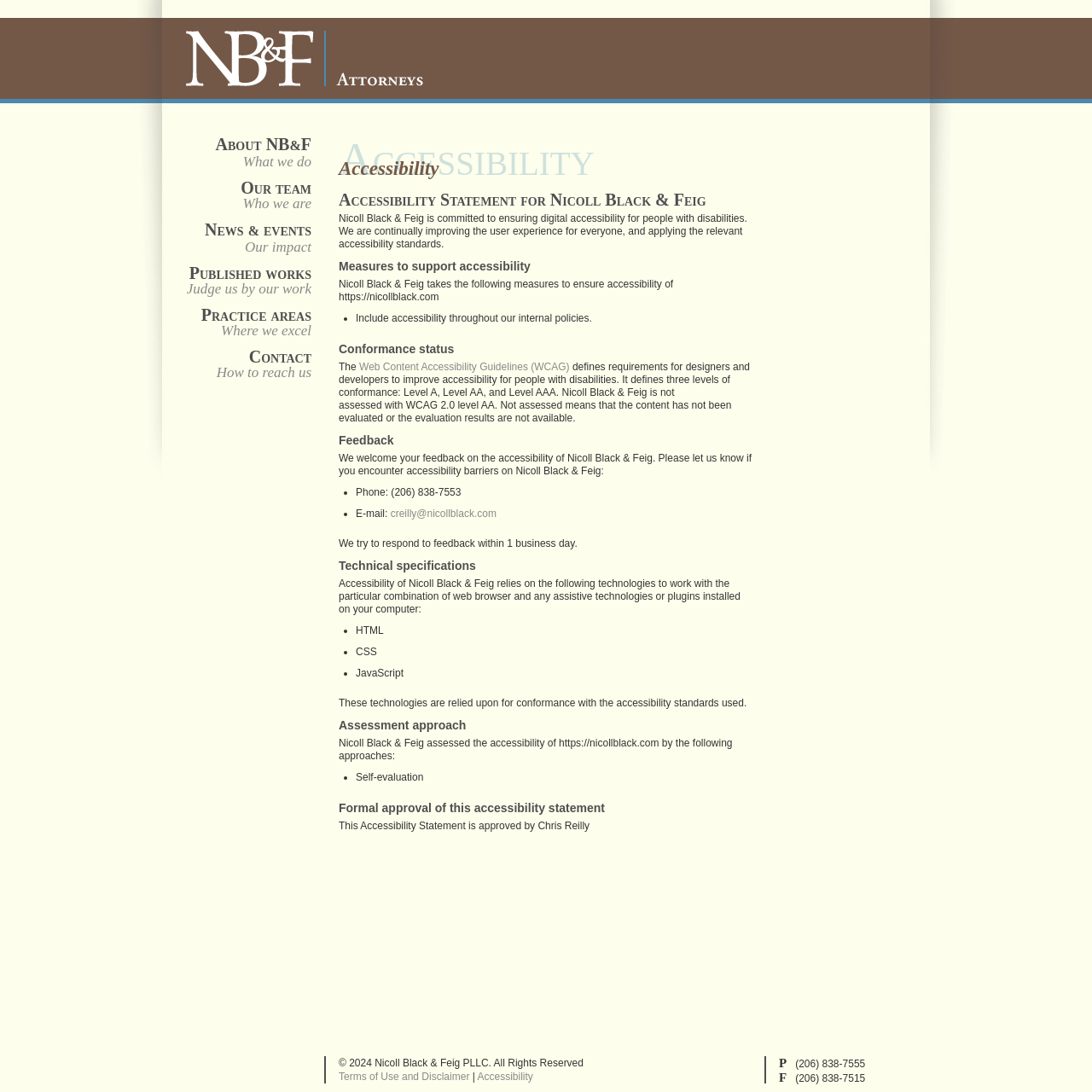What technologies are used to ensure accessibility?
Based on the visual, give a brief answer using one word or a short phrase.

HTML, CSS, JavaScript